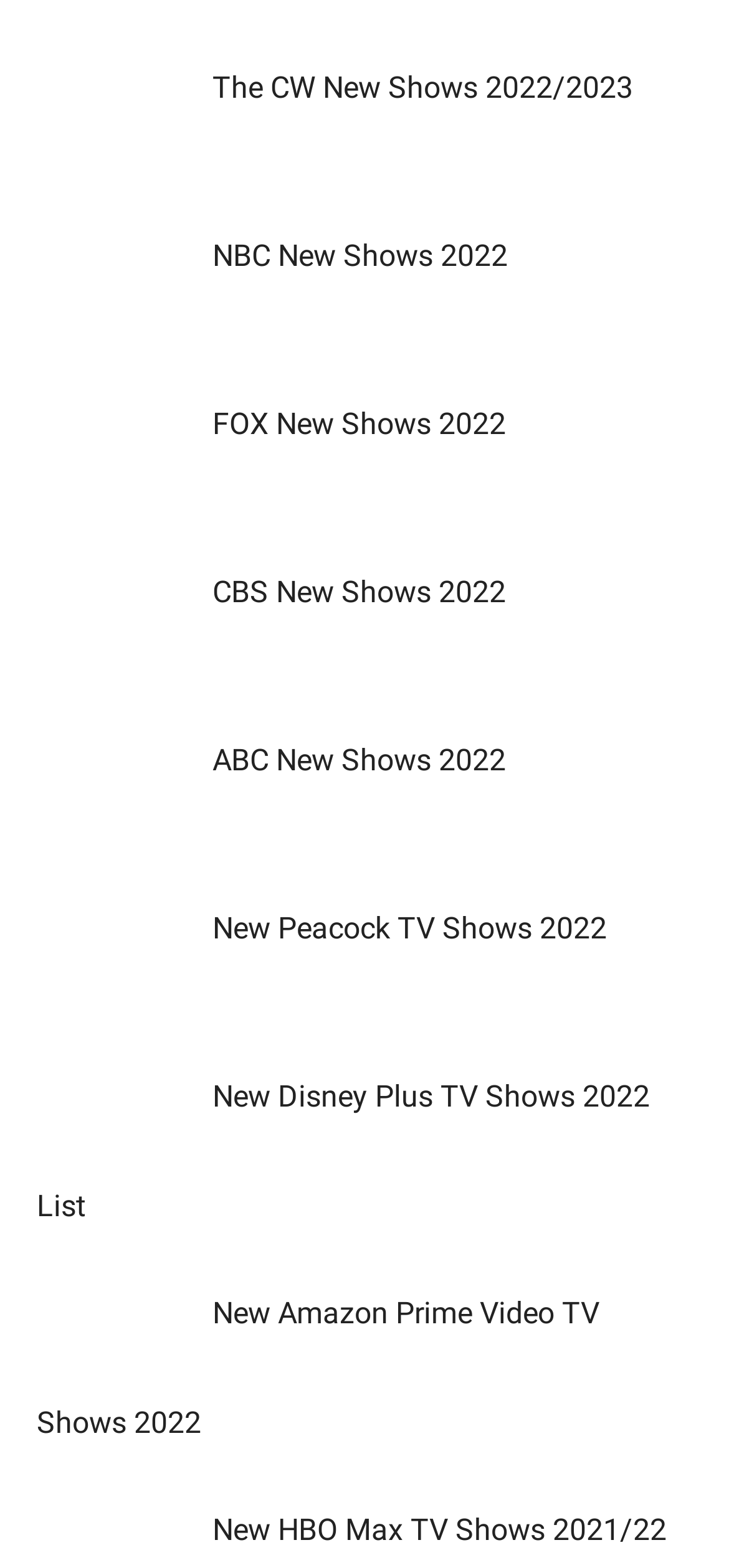Please determine the bounding box coordinates of the area that needs to be clicked to complete this task: 'Check out FOX new shows for 2021/22'. The coordinates must be four float numbers between 0 and 1, formatted as [left, top, right, bottom].

[0.05, 0.259, 0.291, 0.282]